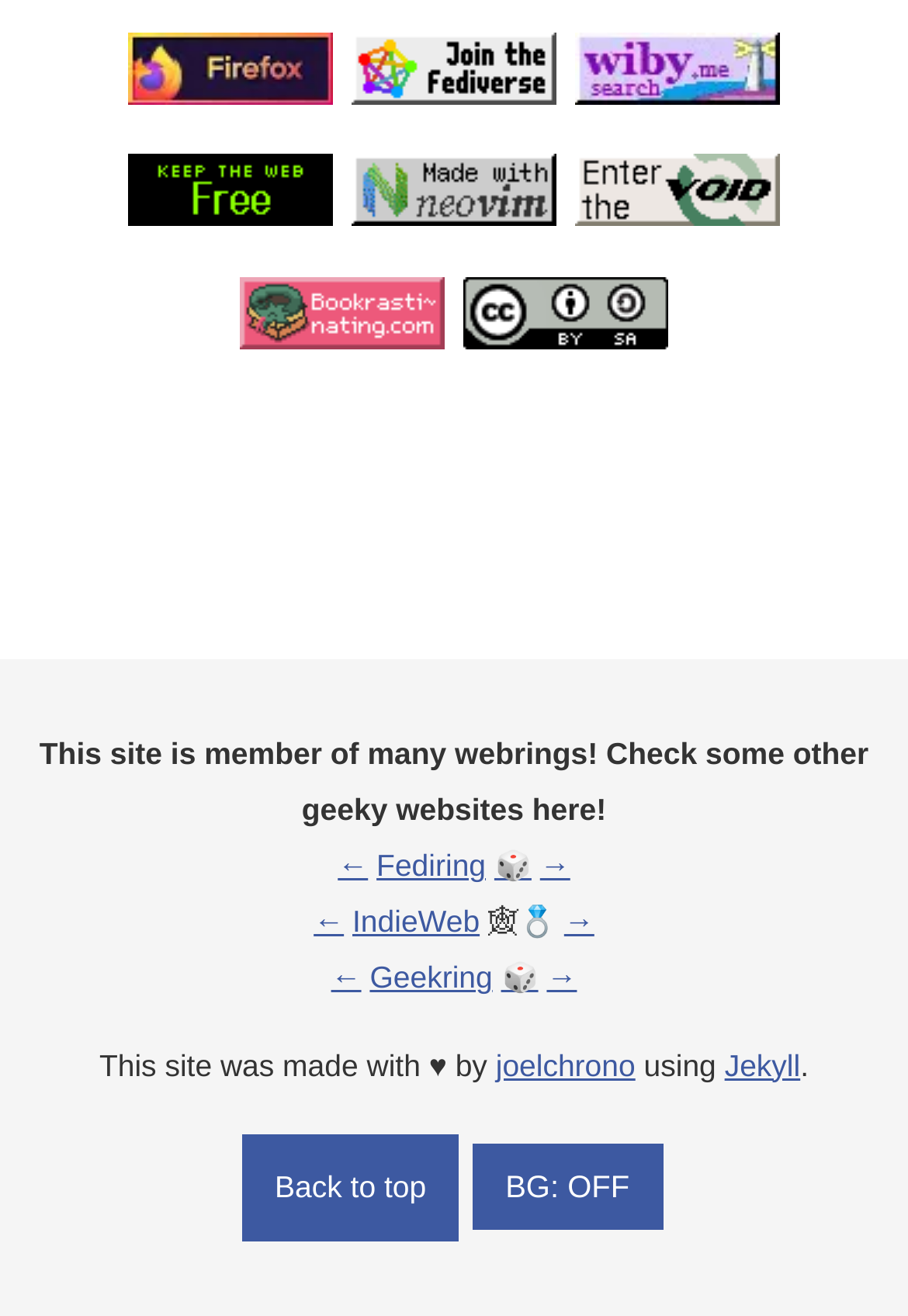Determine the bounding box coordinates of the target area to click to execute the following instruction: "Say no to web3."

[0.141, 0.137, 0.367, 0.181]